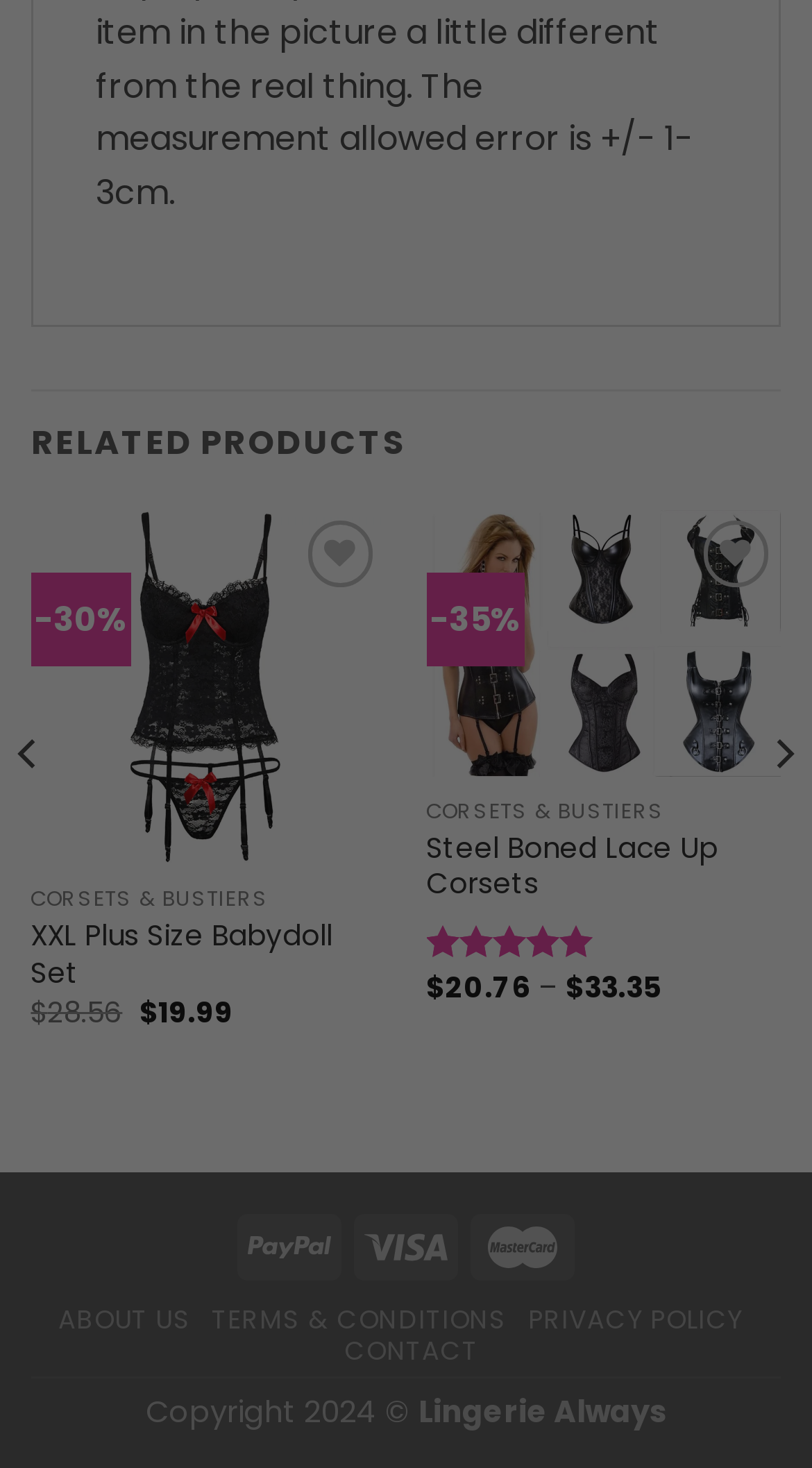Pinpoint the bounding box coordinates of the area that should be clicked to complete the following instruction: "Add XXL Plus Size Babydoll Set to Wishlist". The coordinates must be given as four float numbers between 0 and 1, i.e., [left, top, right, bottom].

[0.379, 0.355, 0.458, 0.399]